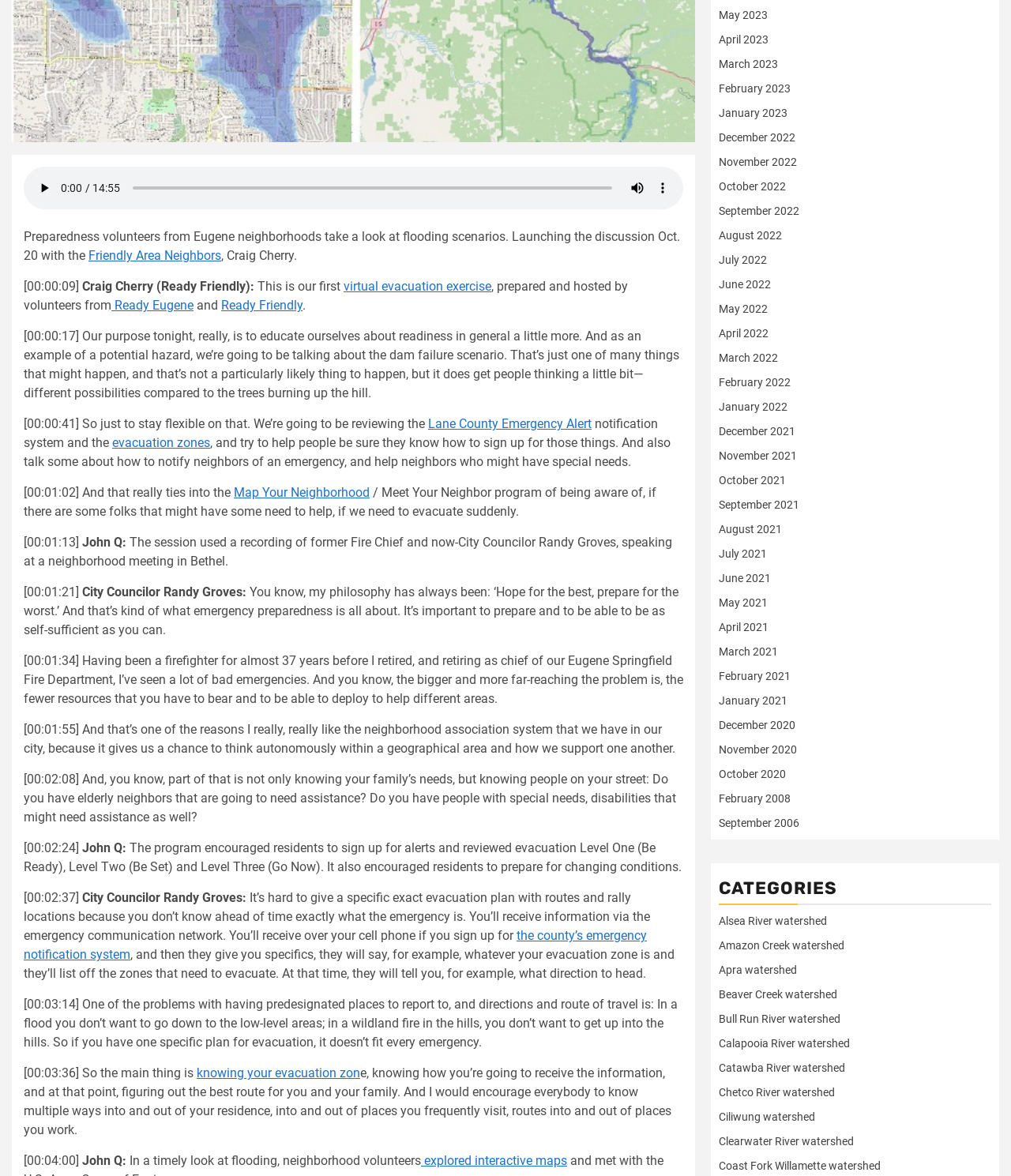Identify the bounding box coordinates of the region that should be clicked to execute the following instruction: "visit the Friendly Area Neighbors page".

[0.088, 0.211, 0.219, 0.224]